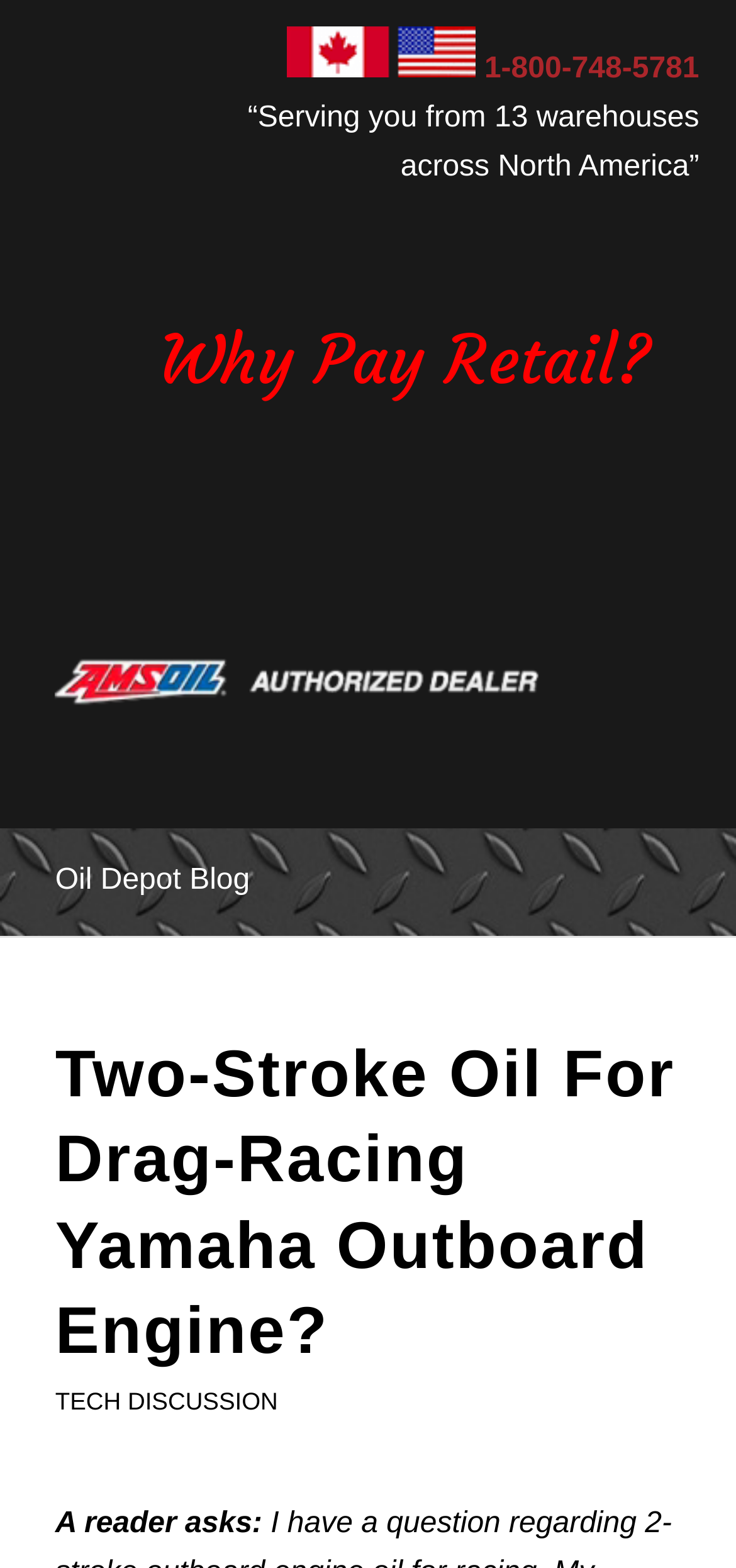Can you identify and provide the main heading of the webpage?

Two-Stroke Oil For Drag-Racing Yamaha Outboard Engine?